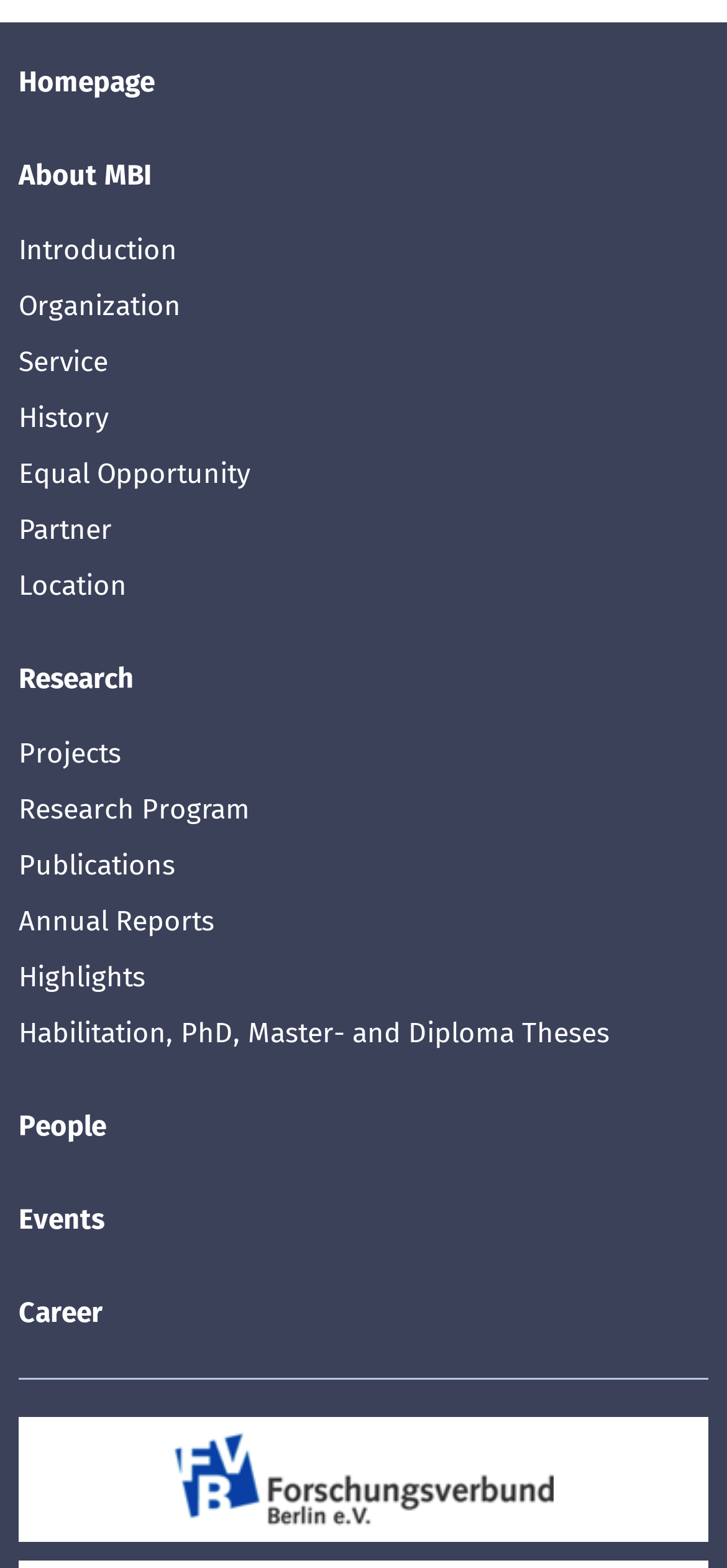How many main categories are there on the webpage?
From the image, respond using a single word or phrase.

5